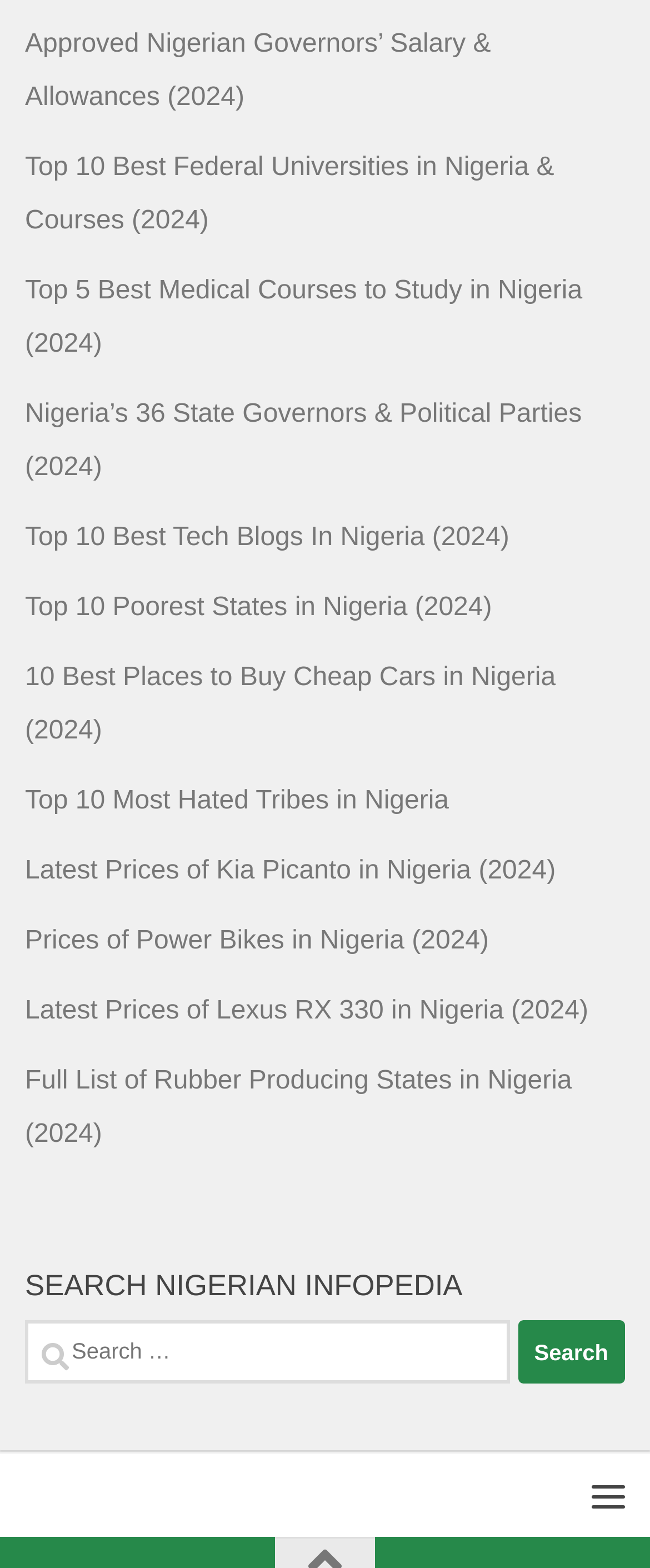Determine the bounding box coordinates of the region I should click to achieve the following instruction: "Check prices of Kia Picanto in Nigeria". Ensure the bounding box coordinates are four float numbers between 0 and 1, i.e., [left, top, right, bottom].

[0.038, 0.547, 0.855, 0.565]